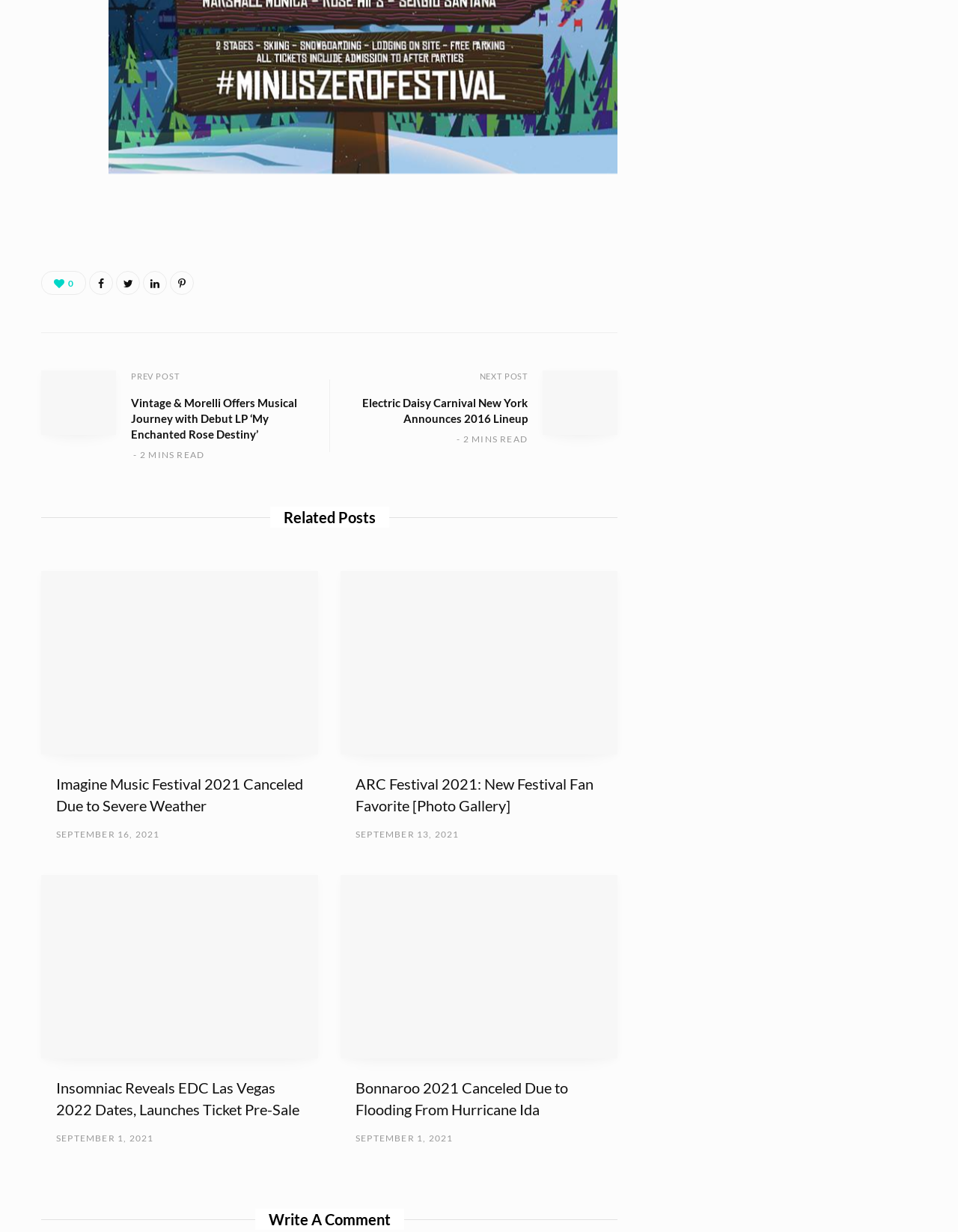Answer the question using only one word or a concise phrase: What is the title of the first article?

Imagine Music Festival 2021 Canceled Due to Severe Weather